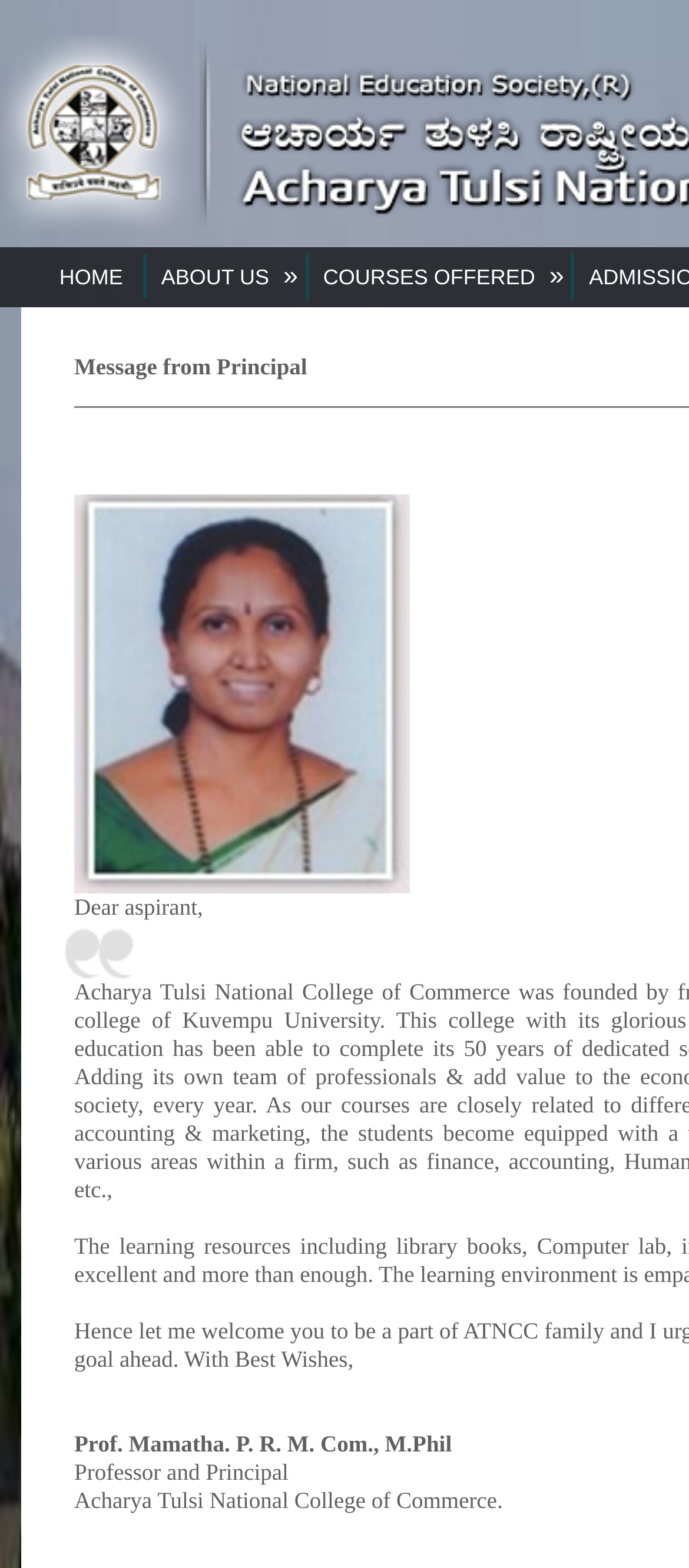What is the greeting in the message?
From the screenshot, supply a one-word or short-phrase answer.

Dear aspirant